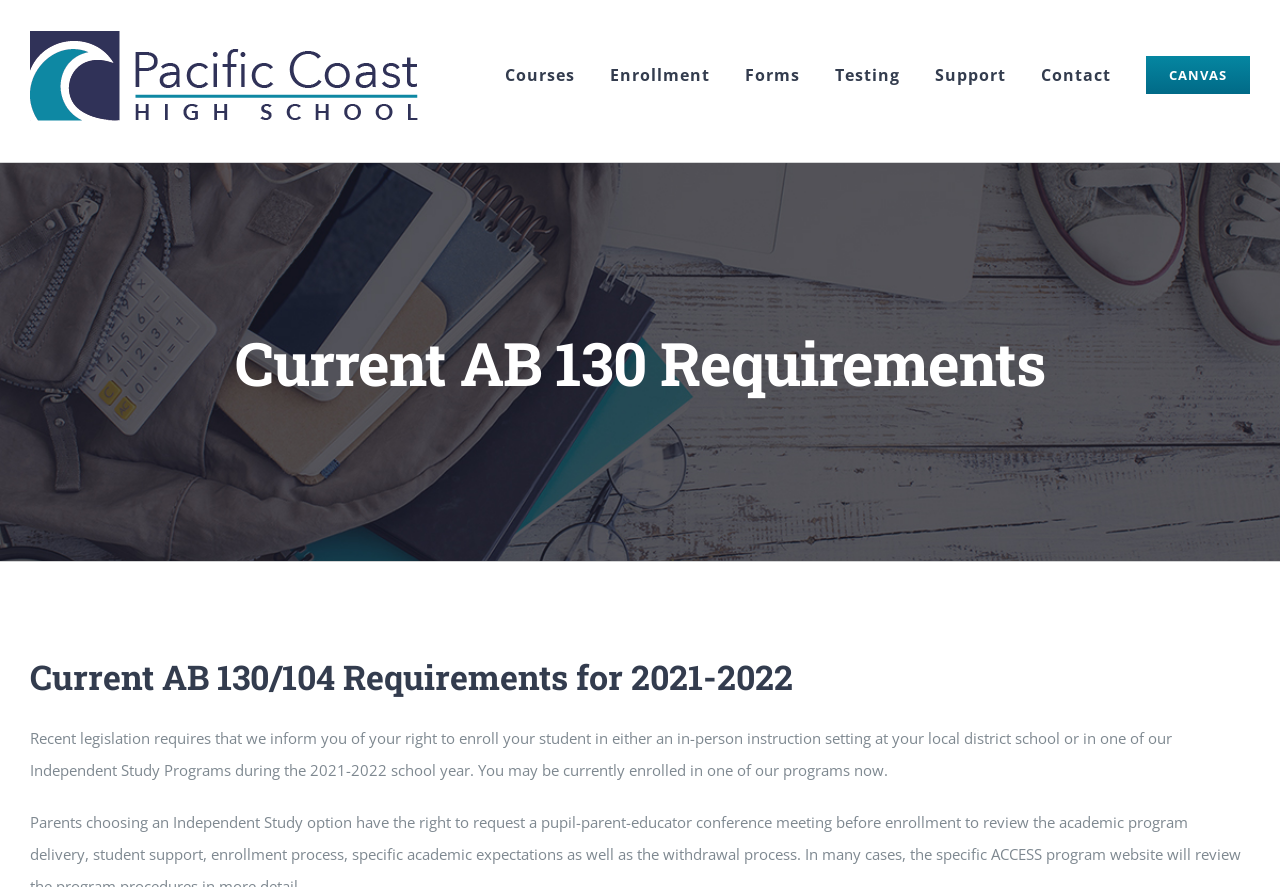Identify the bounding box coordinates of the region that needs to be clicked to carry out this instruction: "Click the 'Home' link". Provide these coordinates as four float numbers ranging from 0 to 1, i.e., [left, top, right, bottom].

None